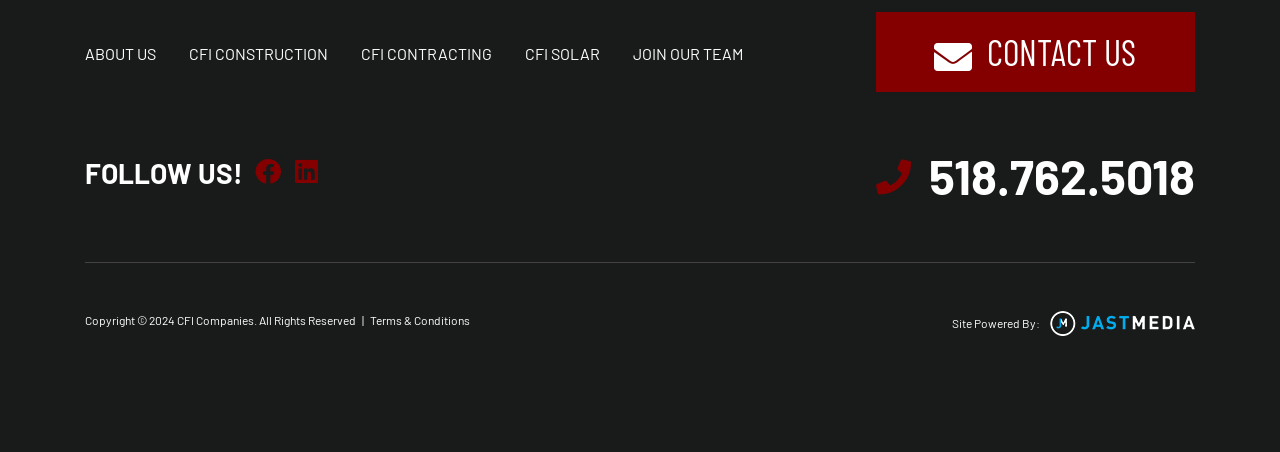Indicate the bounding box coordinates of the clickable region to achieve the following instruction: "Click on ABOUT US."

[0.066, 0.093, 0.122, 0.146]